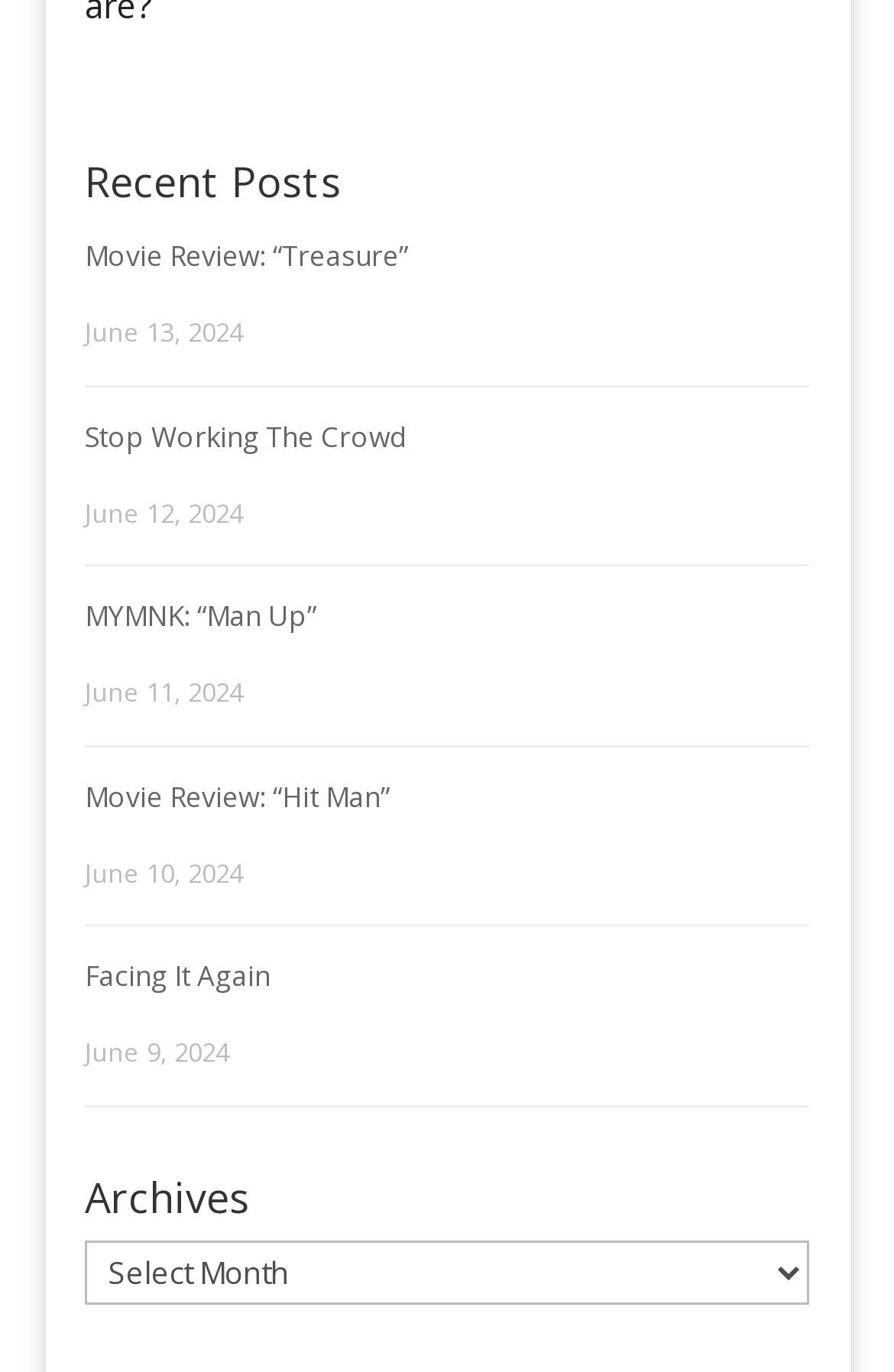How many posts are listed on the page?
Answer the question in a detailed and comprehensive manner.

I counted the number of heading elements with link children, which are likely post titles, and found six such elements, indicating that there are six posts listed on the page.